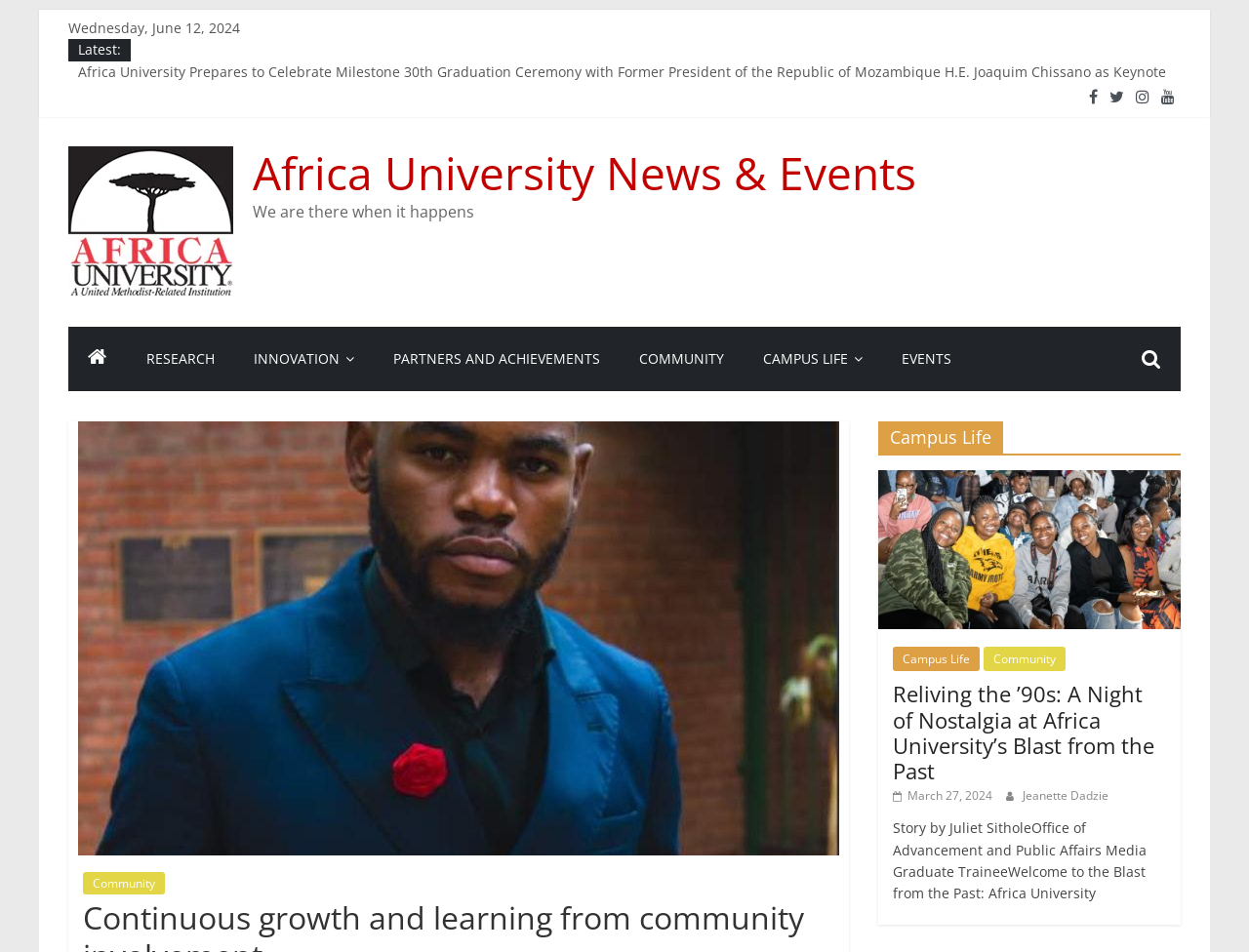Determine the main headline of the webpage and provide its text.

Continuous growth and learning from community involvement